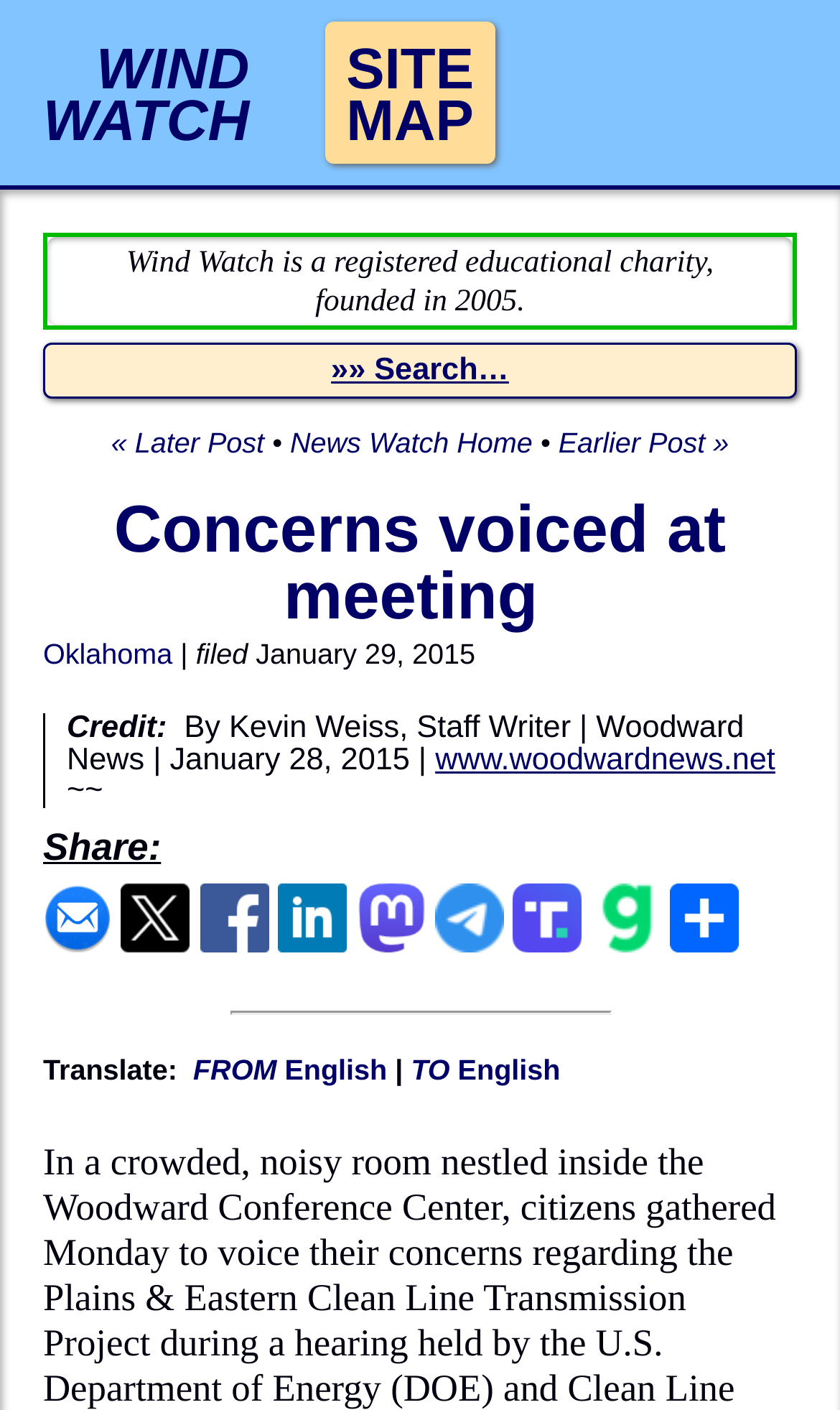Answer the question with a single word or phrase: 
What is the date of the news article?

January 28, 2015